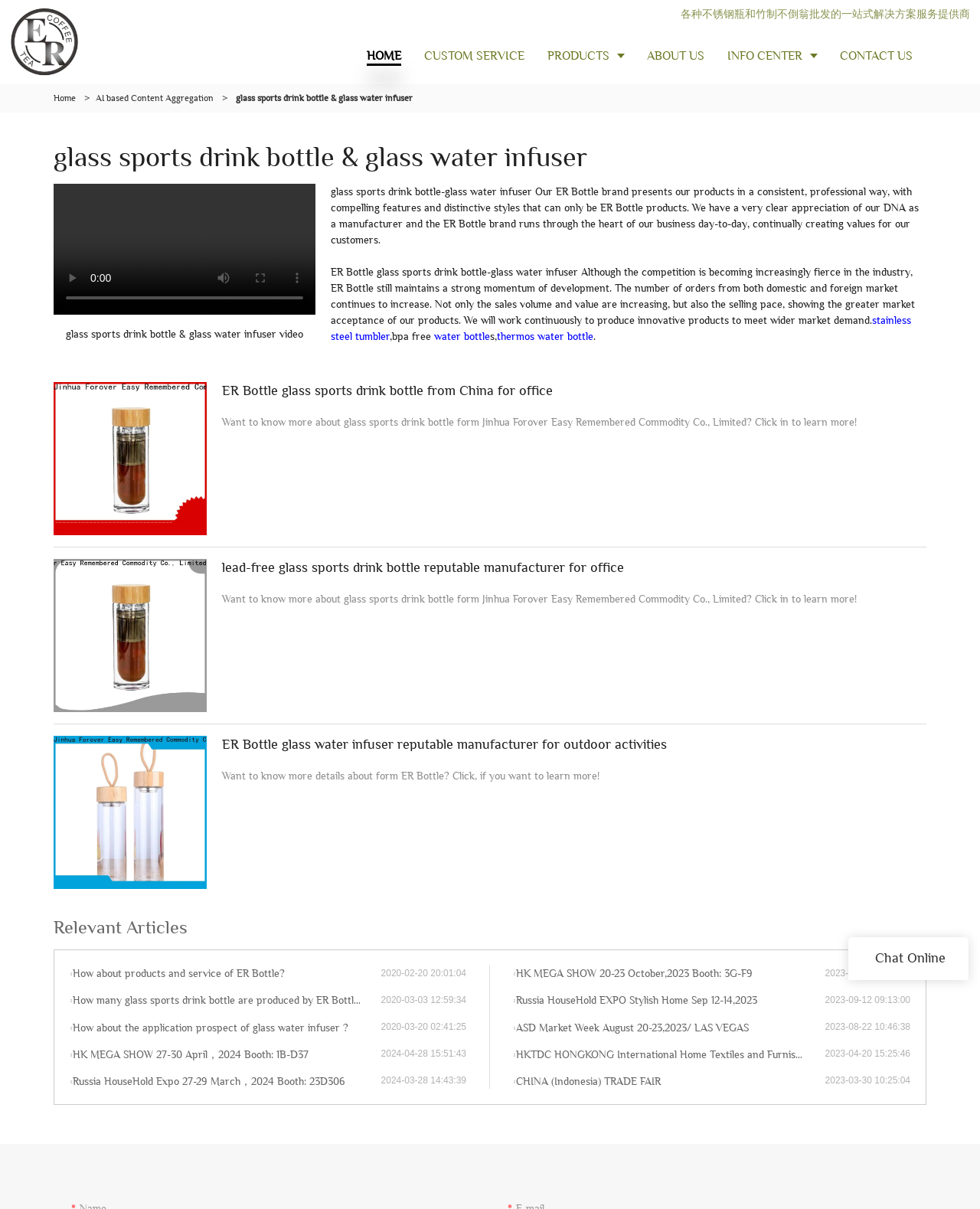What type of products does ER Bottle manufacture?
Look at the image and answer with only one word or phrase.

Glass sports drink bottles and water infusers